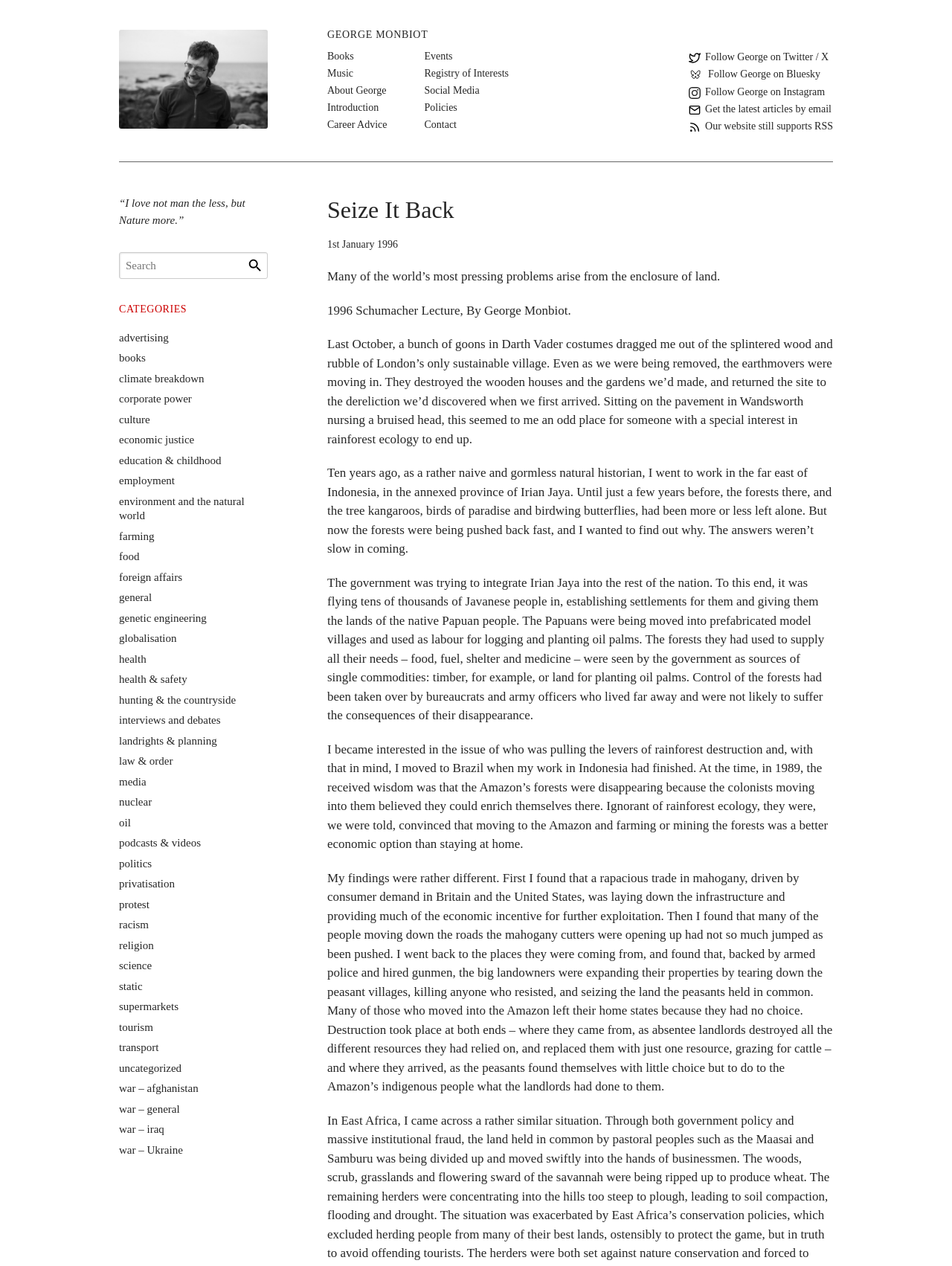Using the format (top-left x, top-left y, bottom-right x, bottom-right y), provide the bounding box coordinates for the described UI element. All values should be floating point numbers between 0 and 1: employment

[0.125, 0.375, 0.184, 0.384]